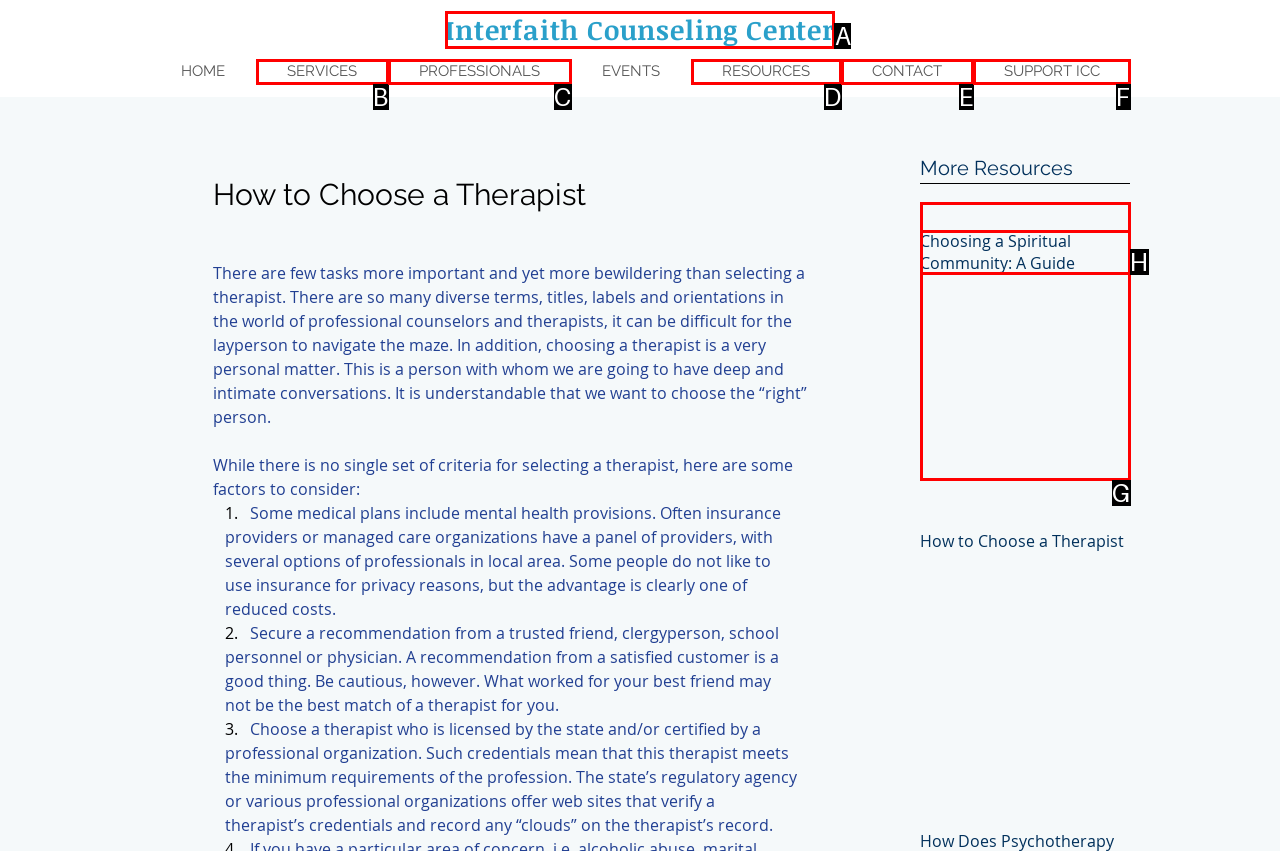Identify which HTML element matches the description: Interfaith Counseling Center. Answer with the correct option's letter.

A